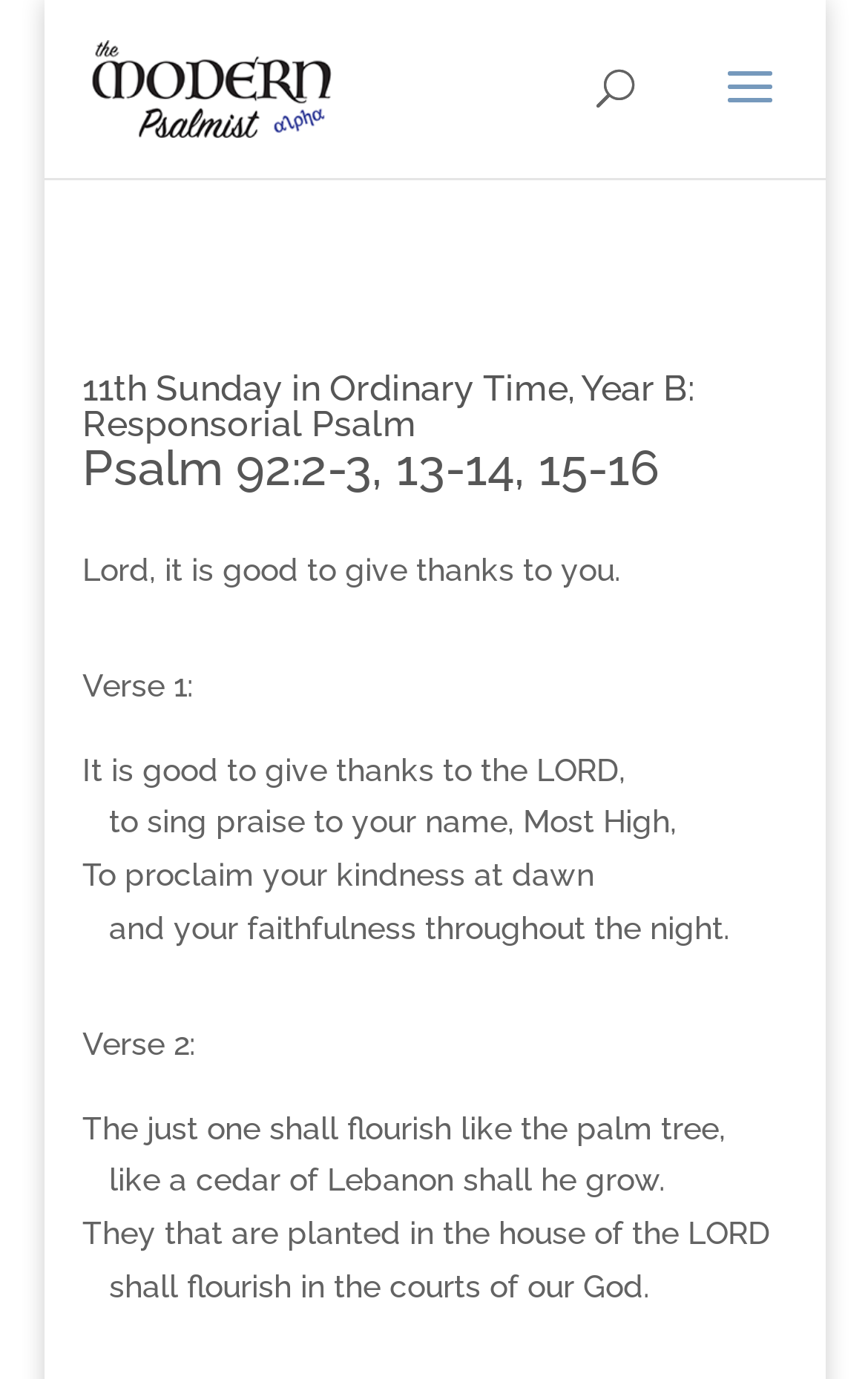Use a single word or phrase to answer the question:
How many verses are in the psalm?

2